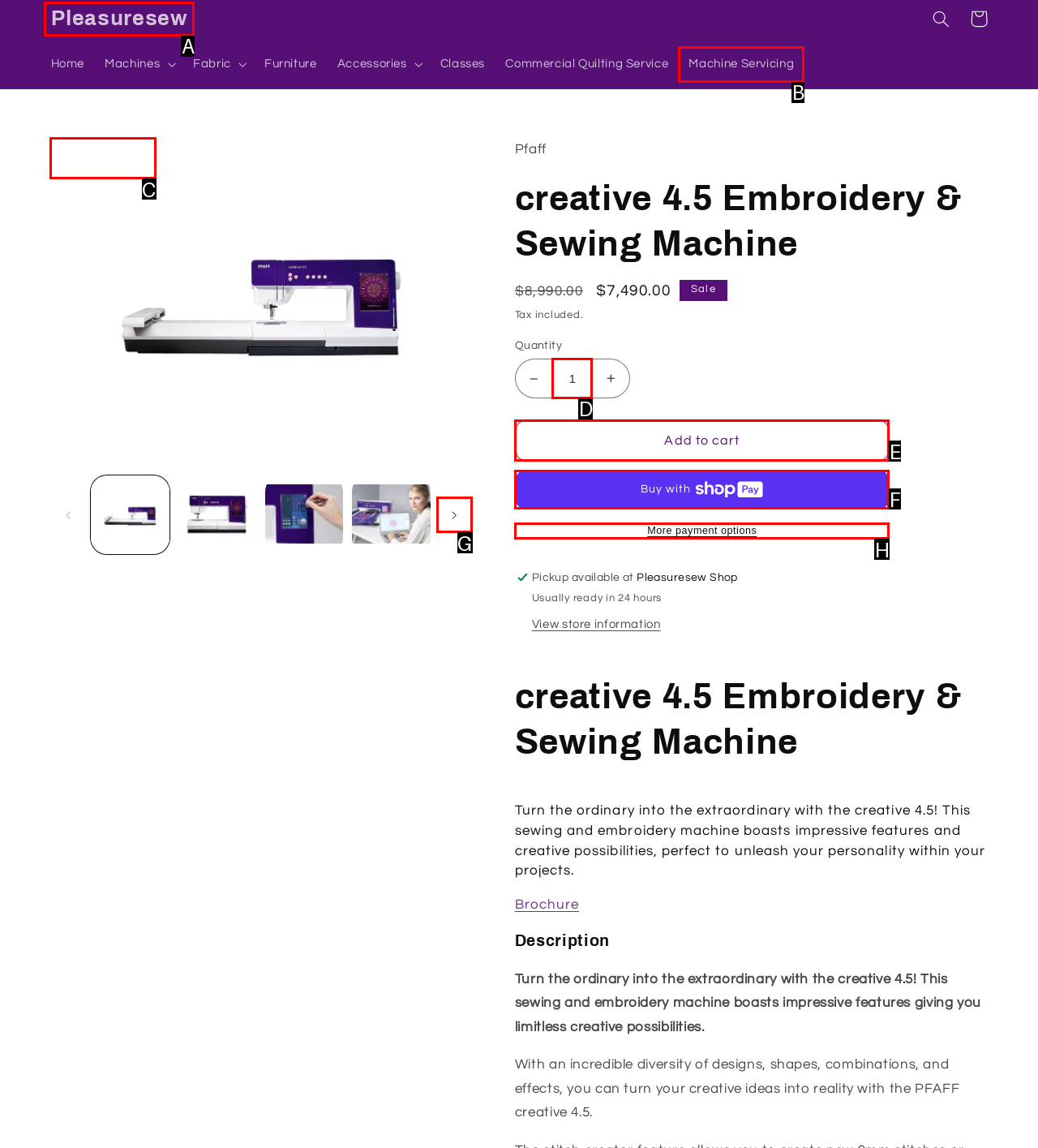What option should I click on to execute the task: View product information? Give the letter from the available choices.

C